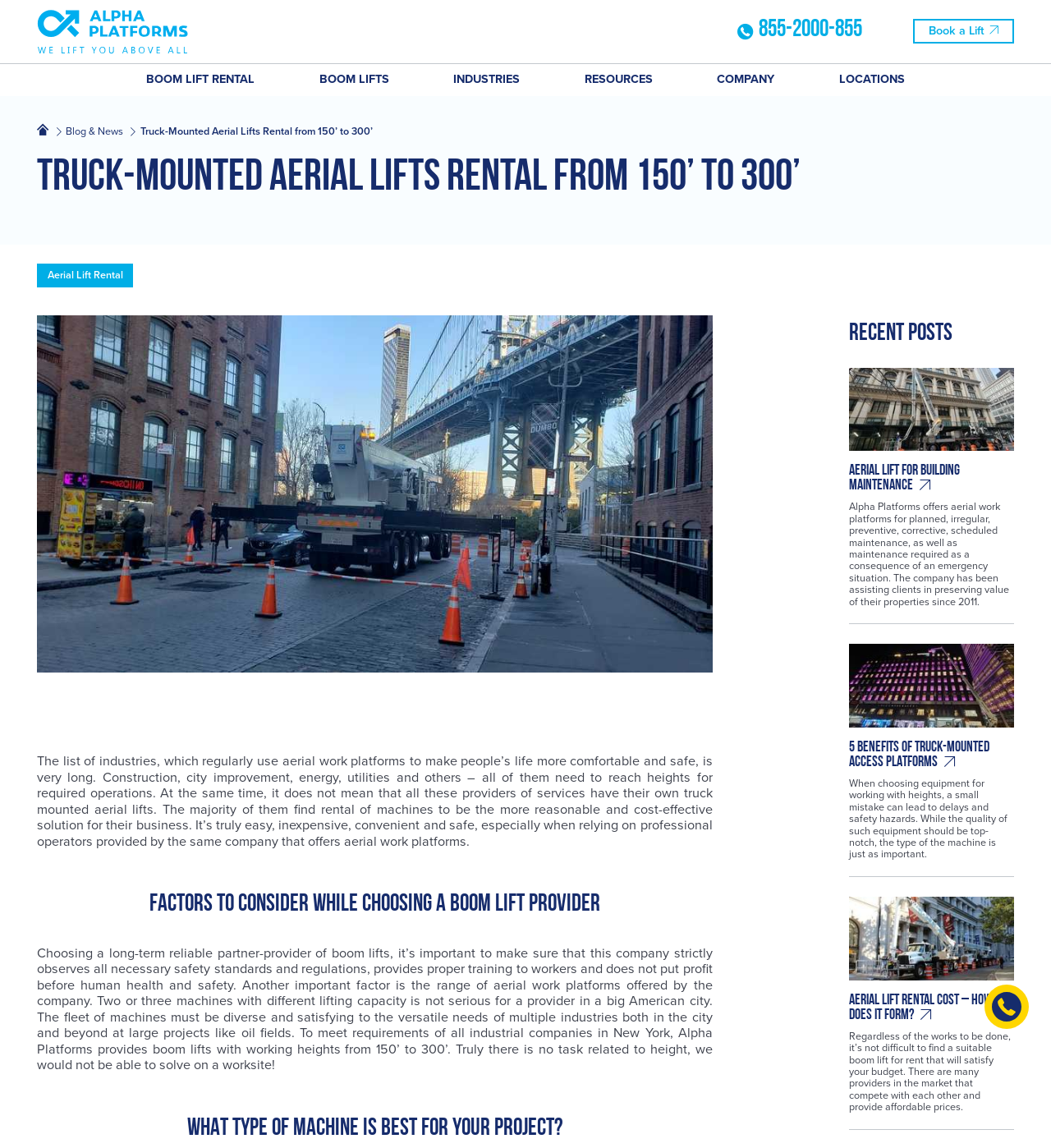Provide a one-word or short-phrase answer to the question:
What is the purpose of aerial work platforms in various industries?

To make people’s life more comfortable and safe